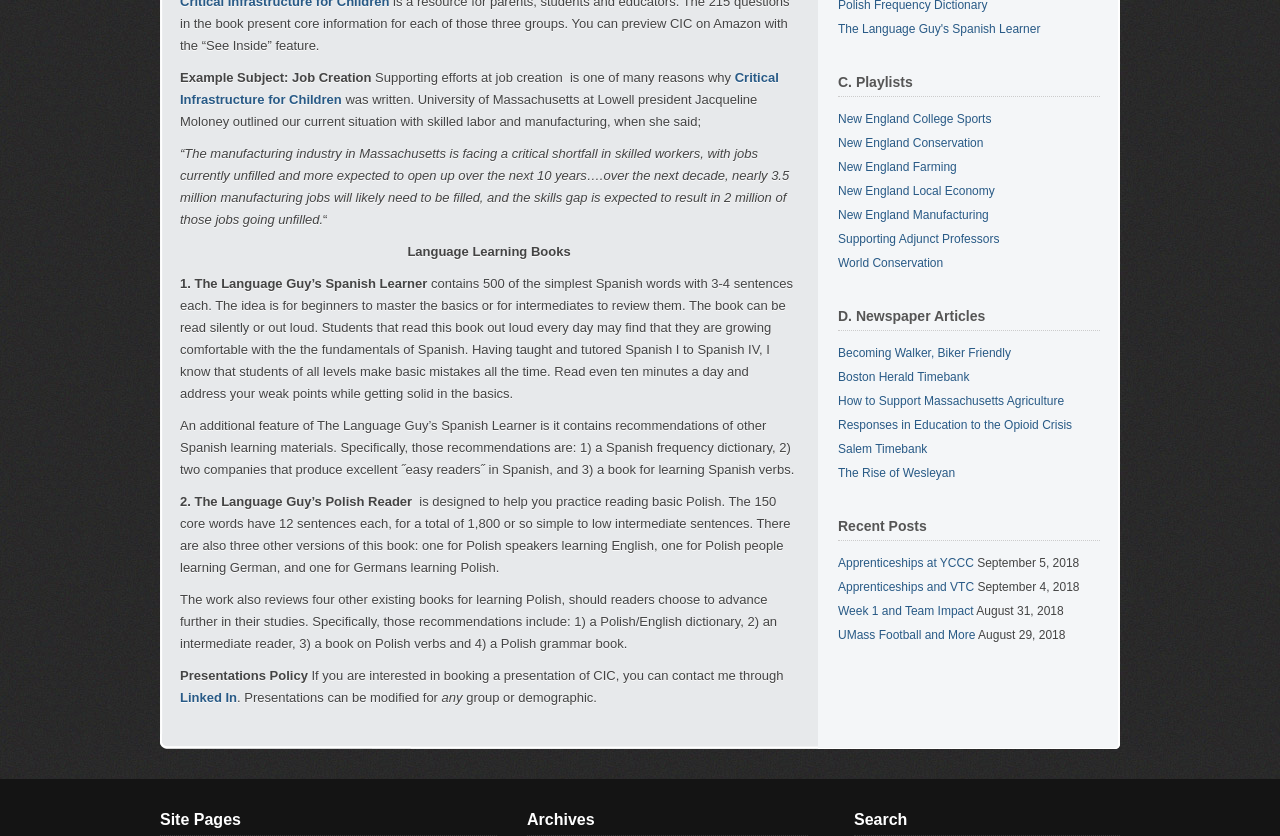Please provide the bounding box coordinates in the format (top-left x, top-left y, bottom-right x, bottom-right y). Remember, all values are floating point numbers between 0 and 1. What is the bounding box coordinate of the region described as: Boston Herald Timebank

[0.655, 0.443, 0.757, 0.459]